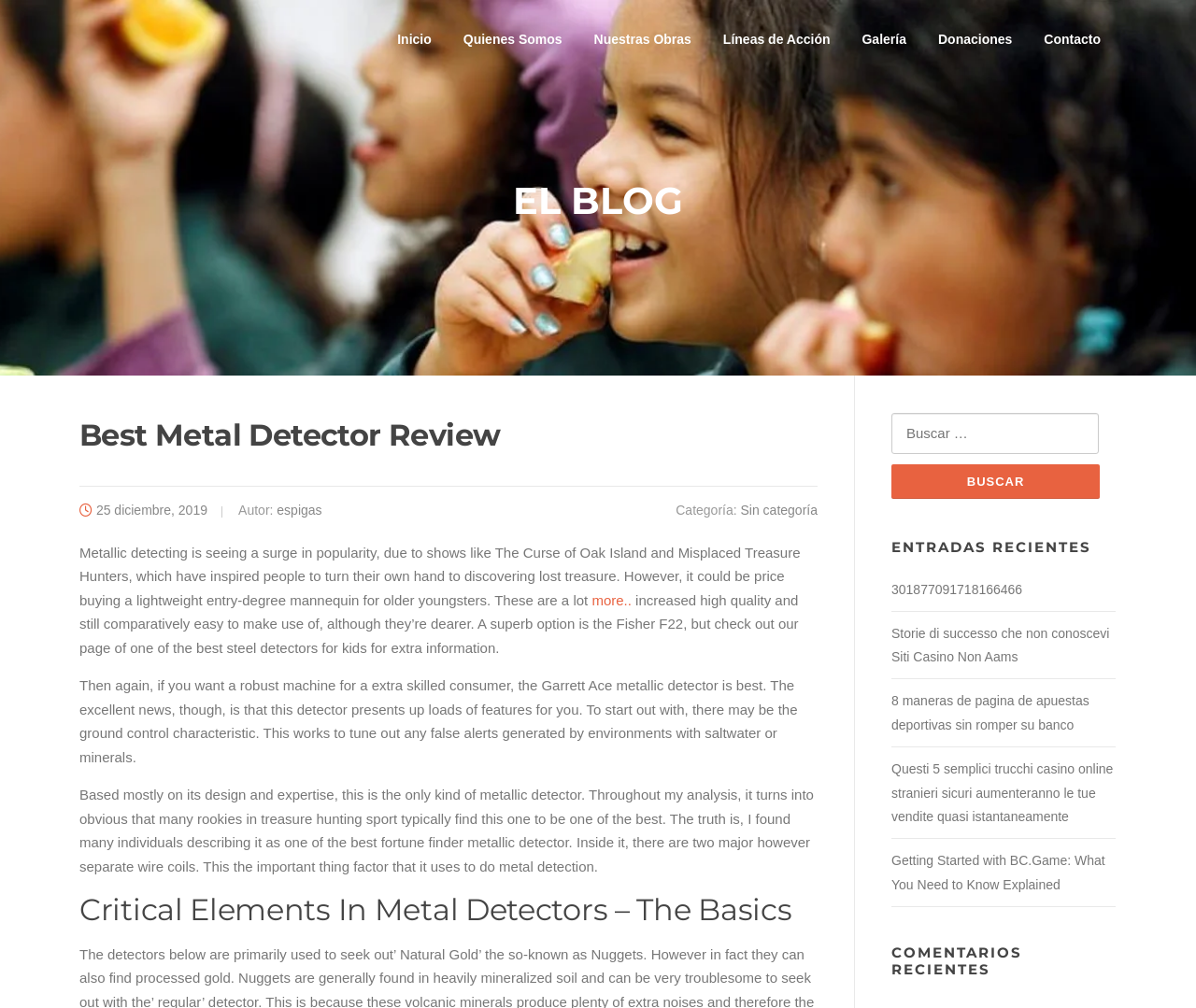Please provide the bounding box coordinates in the format (top-left x, top-left y, bottom-right x, bottom-right y). Remember, all values are floating point numbers between 0 and 1. What is the bounding box coordinate of the region described as: parent_node: Buscar: name="s" placeholder="Buscar …"

[0.745, 0.41, 0.919, 0.45]